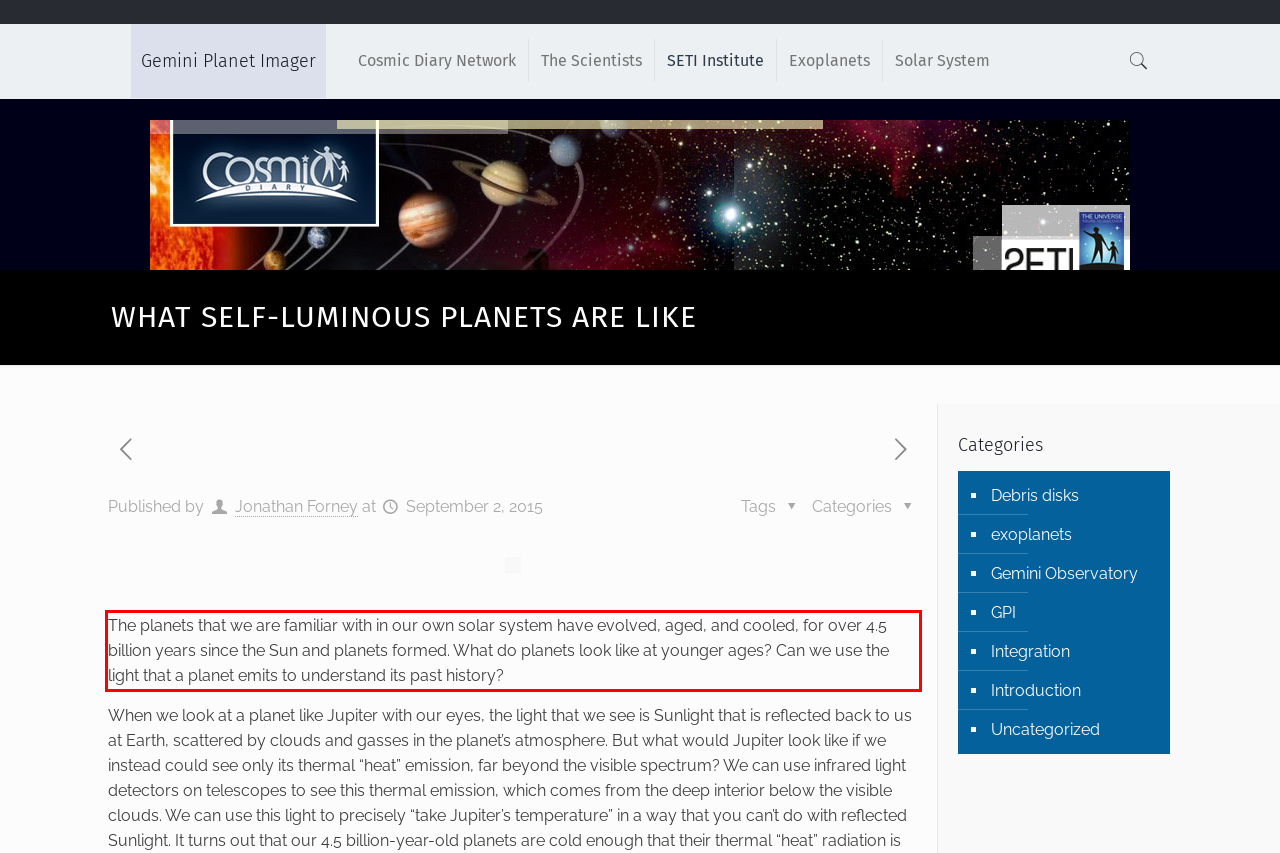Identify and transcribe the text content enclosed by the red bounding box in the given screenshot.

The planets that we are familiar with in our own solar system have evolved, aged, and cooled, for over 4.5 billion years since the Sun and planets formed. What do planets look like at younger ages? Can we use the light that a planet emits to understand its past history?